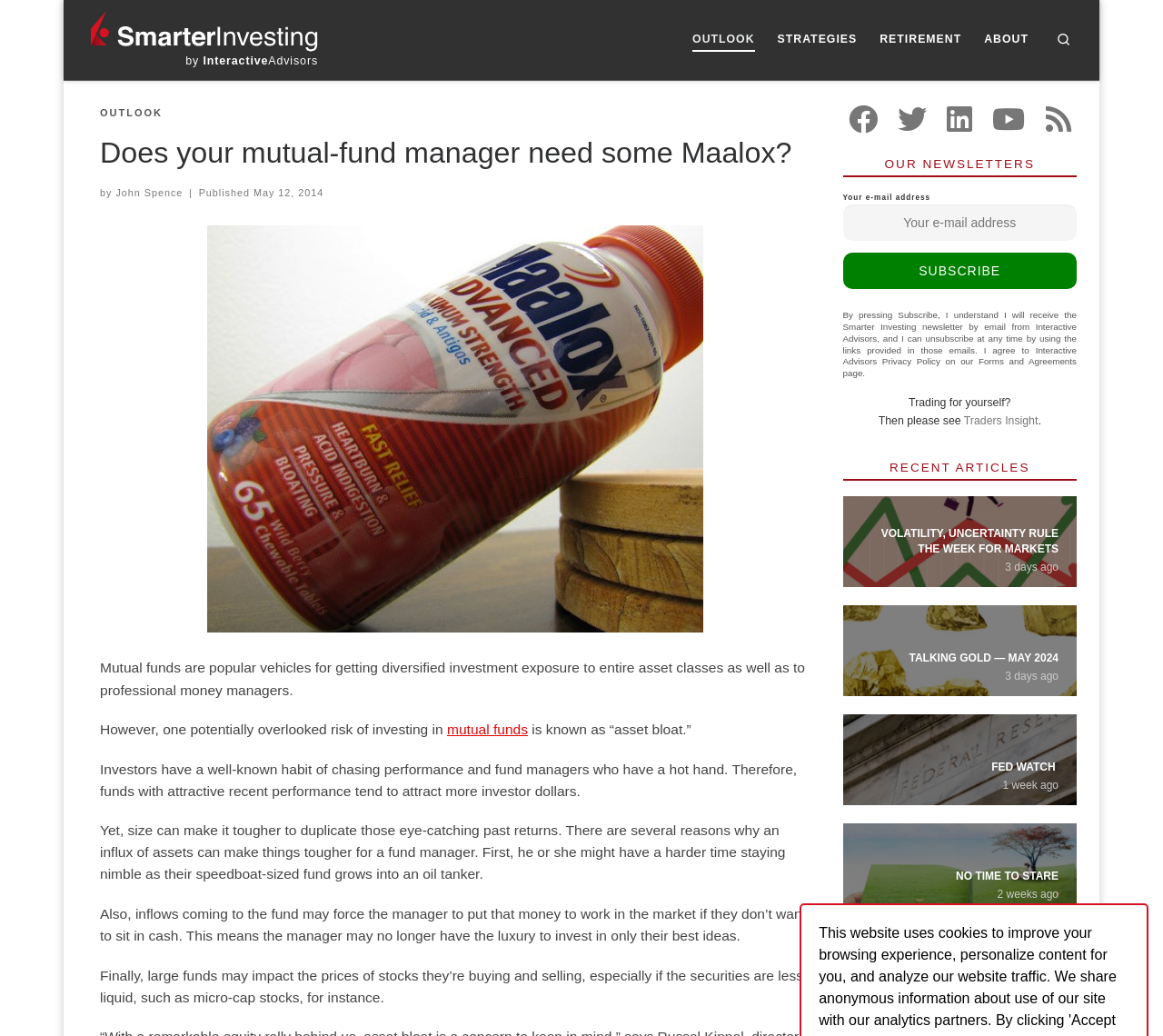Identify the bounding box coordinates of the region that needs to be clicked to carry out this instruction: "Follow us on Twitter". Provide these coordinates as four float numbers ranging from 0 to 1, i.e., [left, top, right, bottom].

[0.772, 0.101, 0.797, 0.131]